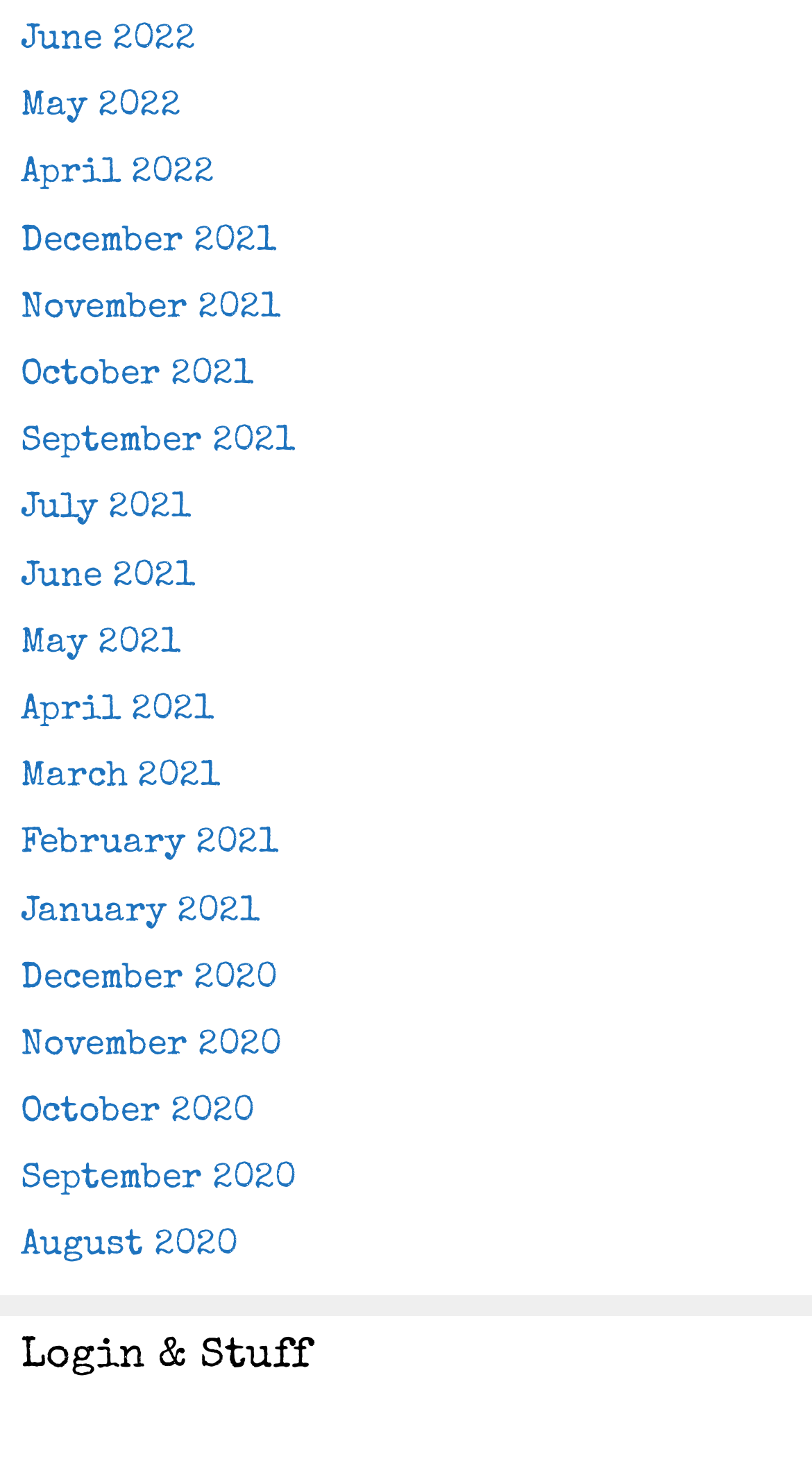How many links are above the 'Login & Stuff' heading?
Using the visual information from the image, give a one-word or short-phrase answer.

18